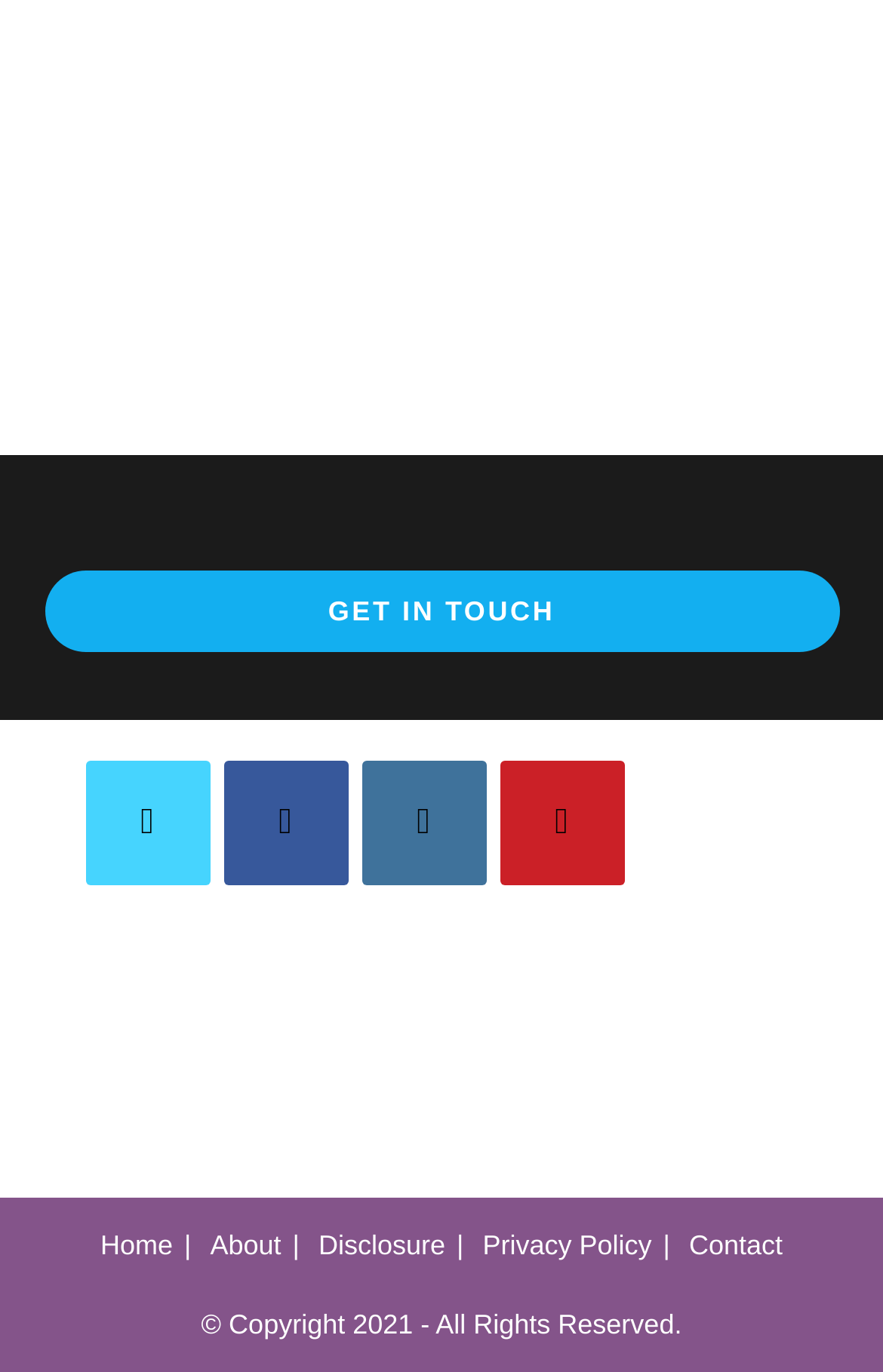Locate the bounding box coordinates of the clickable region to complete the following instruction: "Open Facebook page."

[0.253, 0.555, 0.394, 0.645]